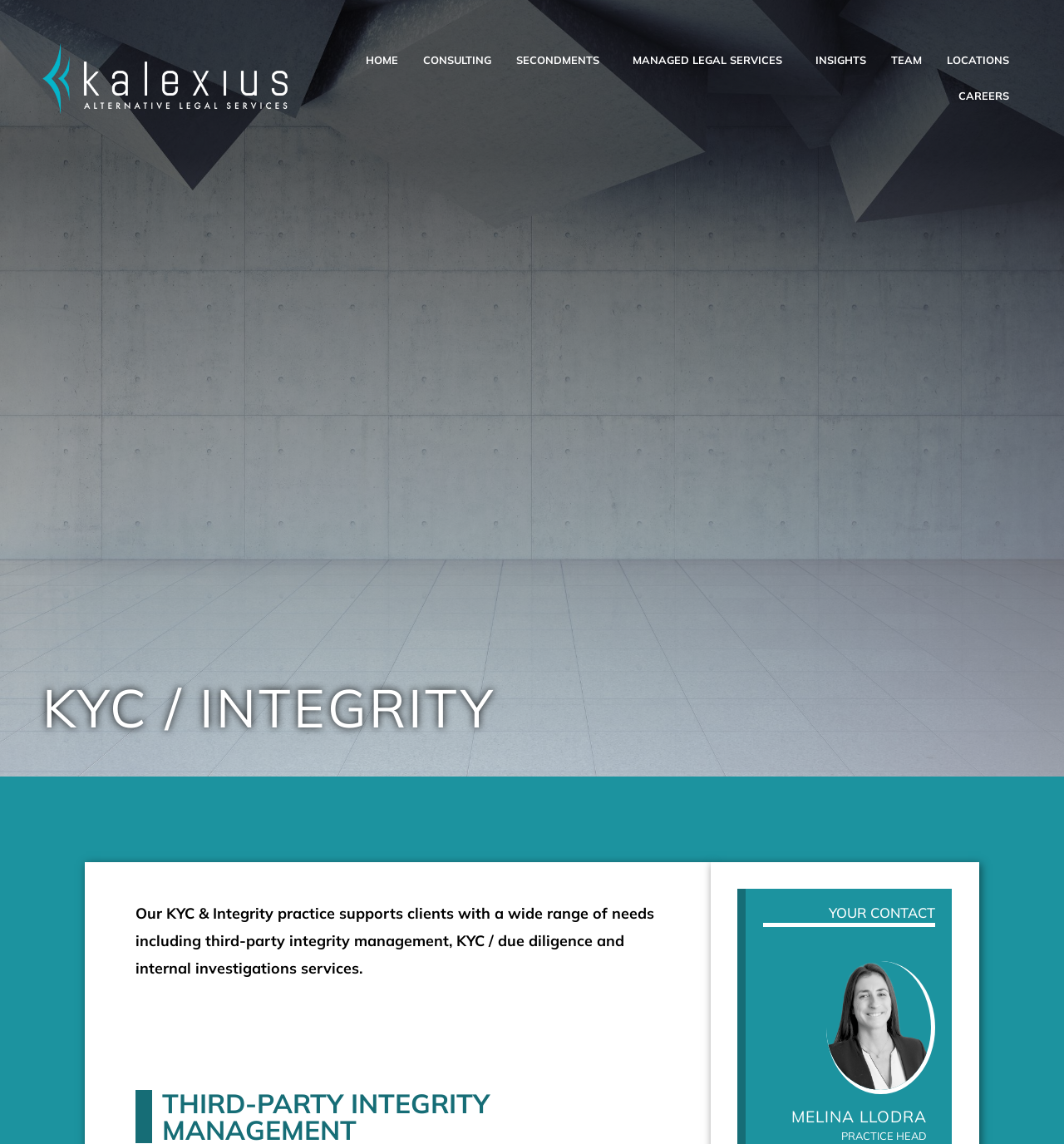What is the topic of the webpage?
Answer with a single word or phrase by referring to the visual content.

KYC & Integrity